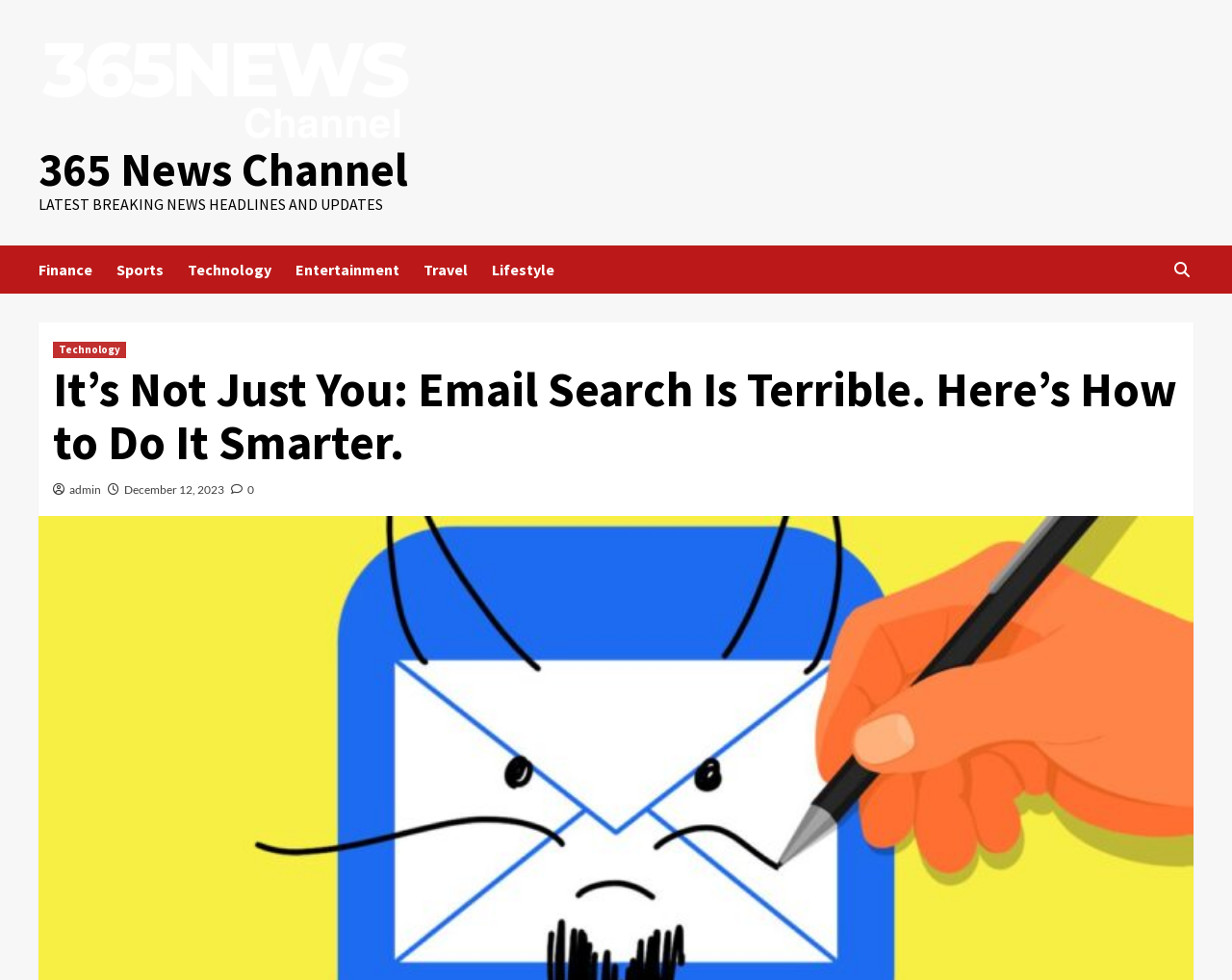Given the element description: "parent_node: 365 News Channel", predict the bounding box coordinates of the UI element it refers to, using four float numbers between 0 and 1, i.e., [left, top, right, bottom].

[0.031, 0.029, 0.336, 0.149]